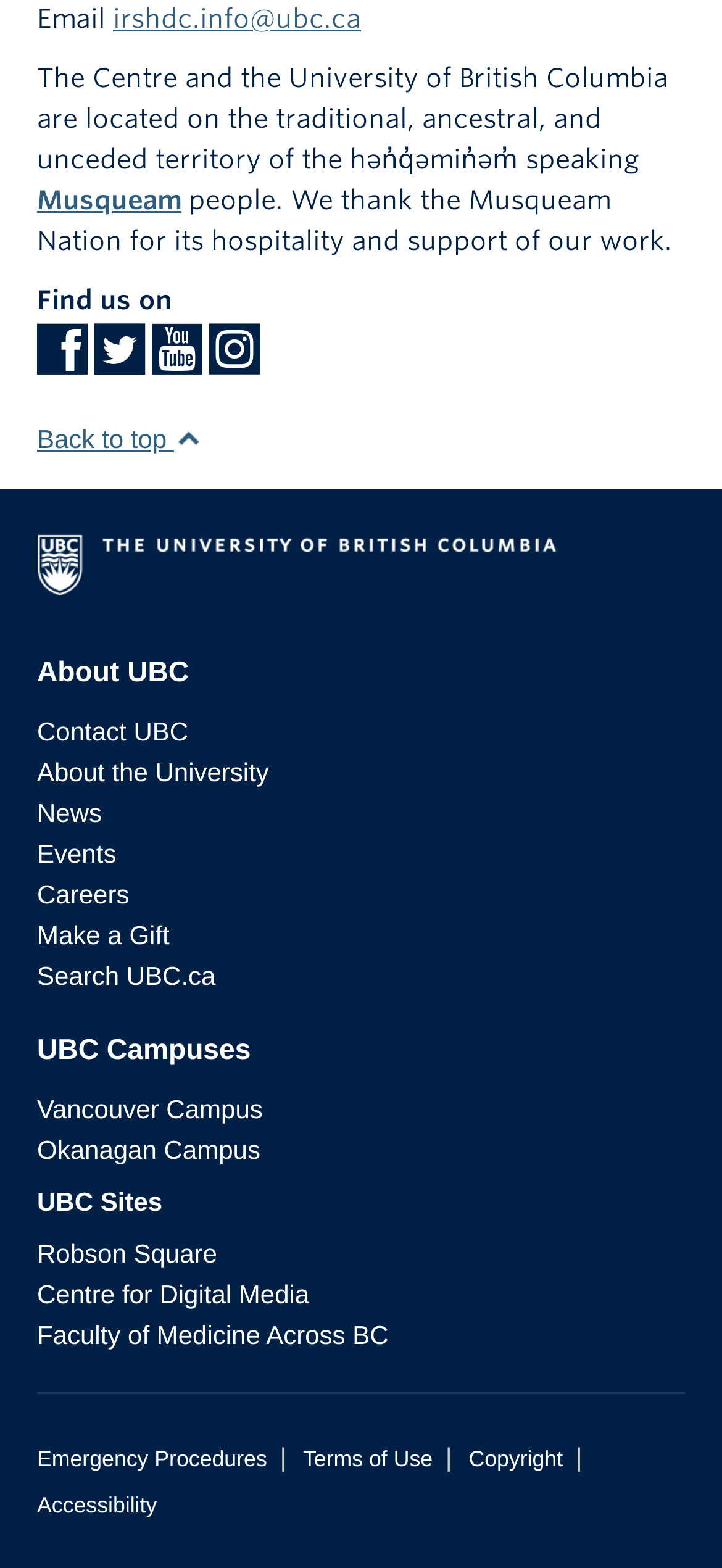Specify the bounding box coordinates of the area to click in order to follow the given instruction: "Visit the University of British Columbia website."

[0.051, 0.335, 0.949, 0.394]